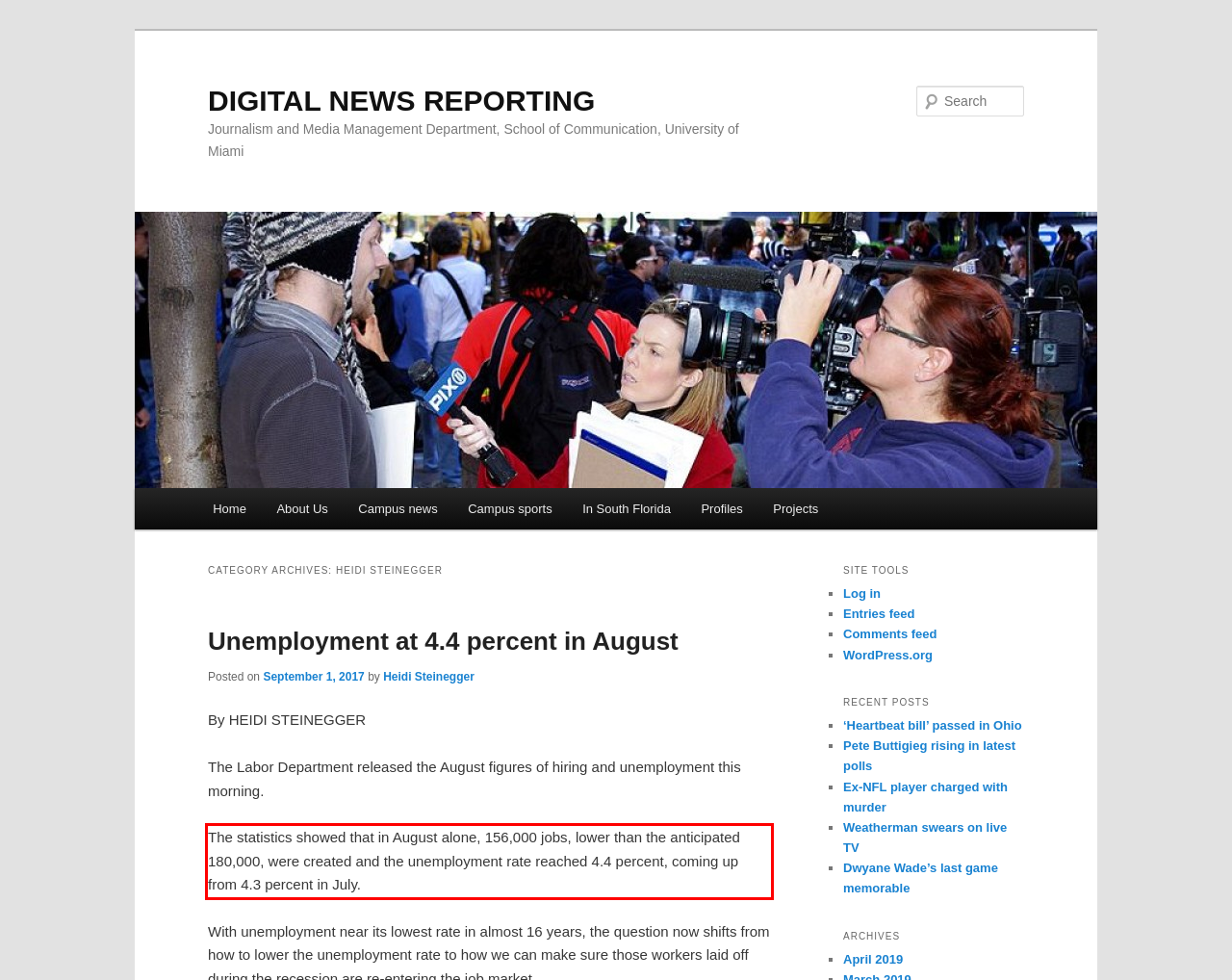Examine the screenshot of the webpage, locate the red bounding box, and perform OCR to extract the text contained within it.

The statistics showed that in August alone, 156,000 jobs, lower than the anticipated 180,000, were created and the unemployment rate reached 4.4 percent, coming up from 4.3 percent in July.